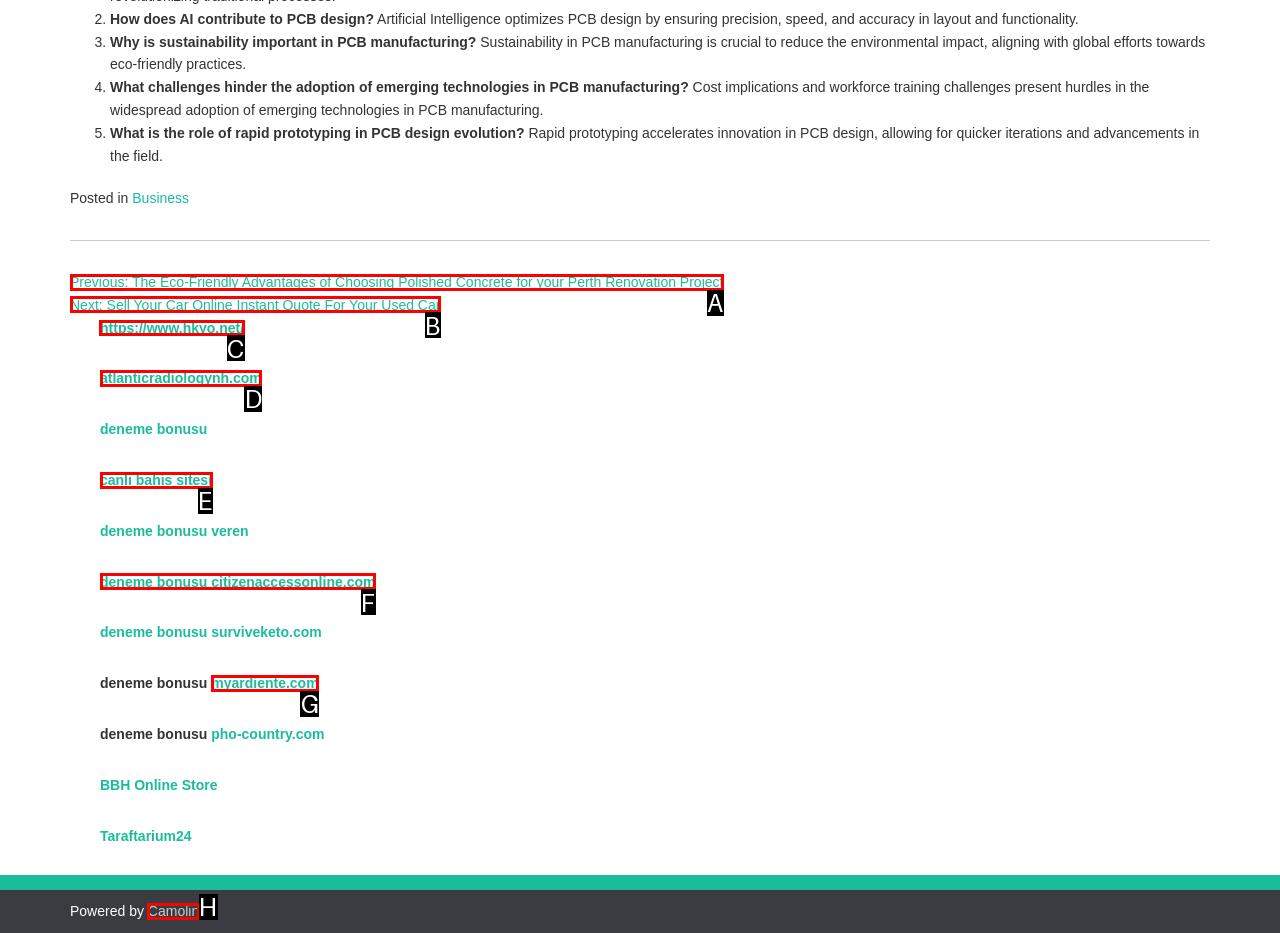Given the task: Click on 'https://www.hkyo.net/', tell me which HTML element to click on.
Answer with the letter of the correct option from the given choices.

C